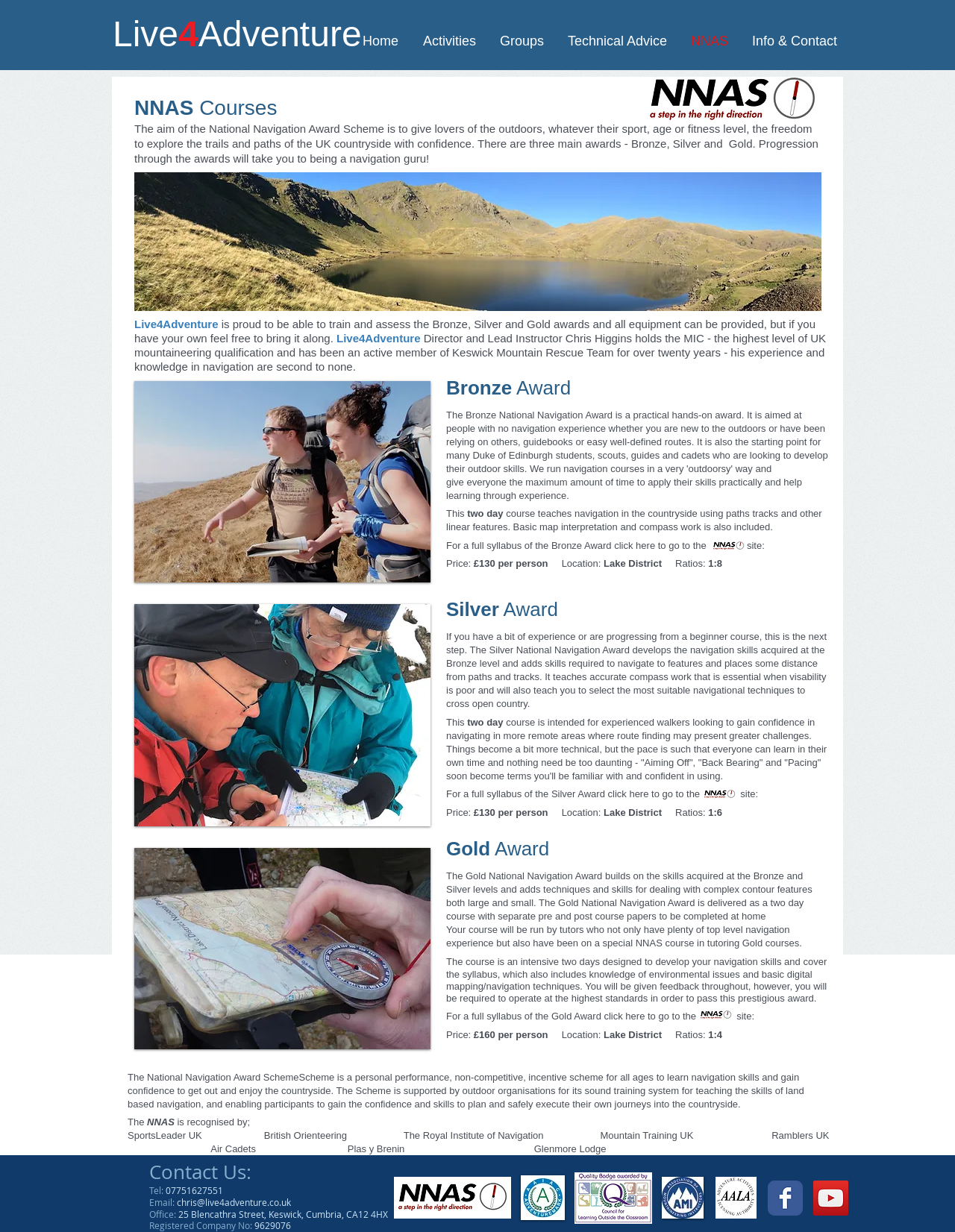Give a detailed overview of the webpage's appearance and contents.

The webpage is about the National Navigation Award Scheme (NNAS) and its courses offered by Live4Adventure. At the top, there is a navigation menu with links to different sections of the website, including Home, Activities, Groups, Technical Advice, NNAS, and Info & Contact.

Below the navigation menu, there is a heading "NNAS Courses" followed by a brief introduction to the NNAS, which aims to give outdoor enthusiasts the freedom to explore the UK countryside with confidence. The introduction is accompanied by a link to learn more.

The main content of the webpage is divided into three sections, each describing a different NNAS course: Bronze, Silver, and Gold Awards. Each section includes a heading, a brief description of the course, and details about the course duration, price, location, and instructor-to-participant ratio.

The Bronze Award section includes an image and describes a two-day course that teaches navigation in the countryside using paths, tracks, and other linear features. The Silver Award section also includes an image and describes a two-day course that develops navigation skills acquired at the Bronze level and adds skills required to navigate to features and places some distance from paths and tracks. The Gold Award section includes an image and describes a two-day course that builds on the skills acquired at the Bronze and Silver levels and adds techniques and skills for dealing with complex contour features.

At the bottom of the webpage, there is a section that describes the NNAS as a personal performance, non-competitive, incentive scheme for all ages to learn navigation skills and gain confidence to get out and enjoy the countryside. This section also lists several outdoor organizations that recognize and support the NNAS.

Throughout the webpage, there are several images and links to learn more about each course and the NNAS. The layout is clean and easy to navigate, with clear headings and concise text.